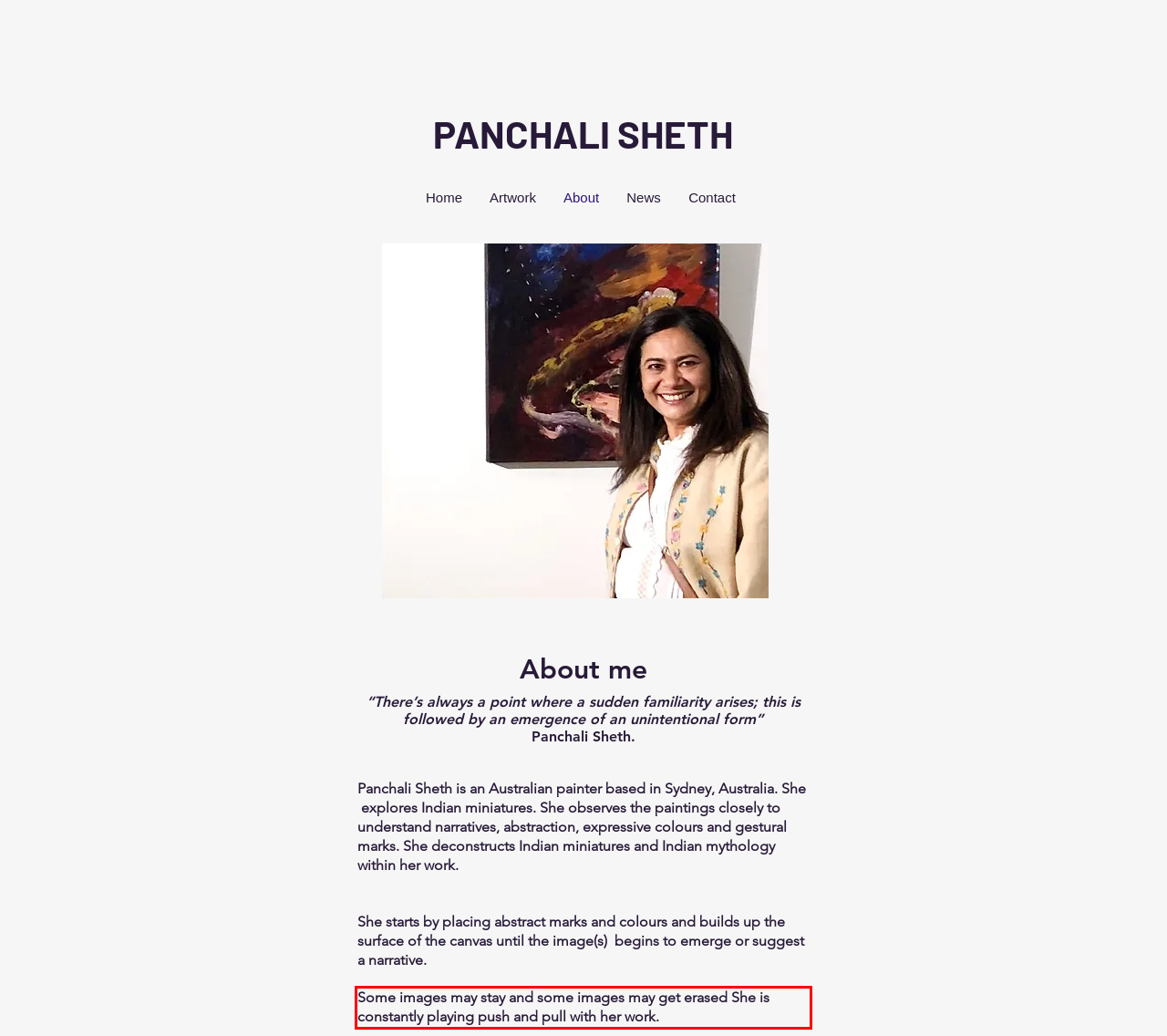You are given a screenshot showing a webpage with a red bounding box. Perform OCR to capture the text within the red bounding box.

Some images may stay and some images may get erased She is constantly playing push and pull with her work.